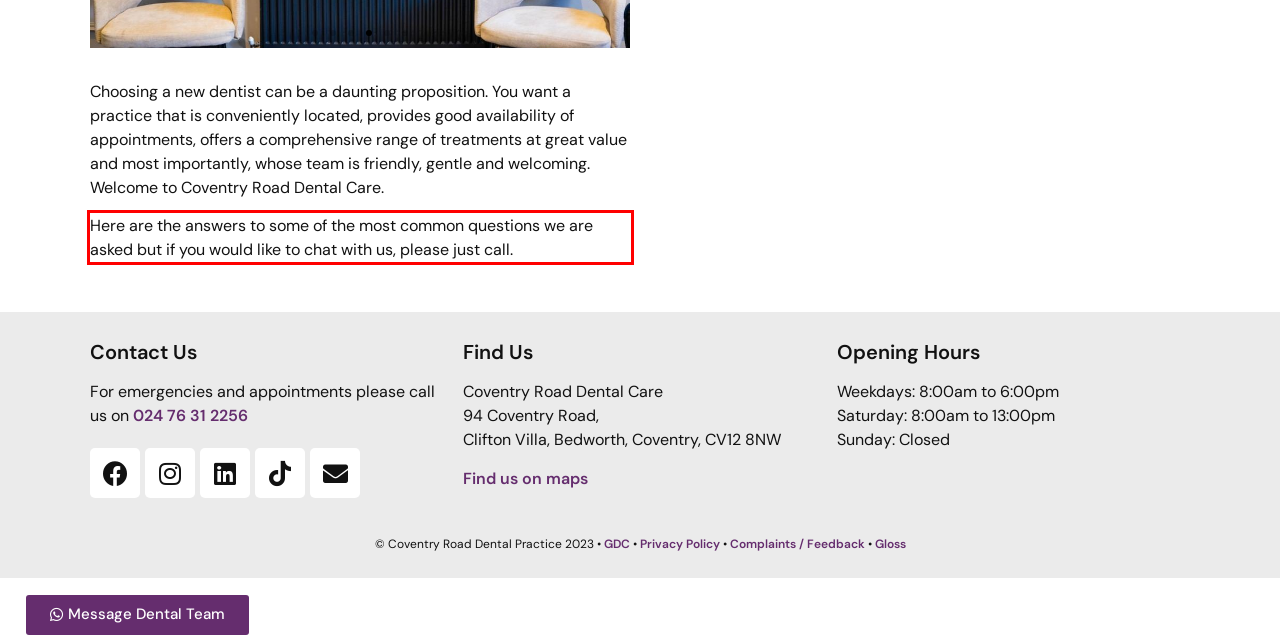Using the provided screenshot, read and generate the text content within the red-bordered area.

Here are the answers to some of the most common questions we are asked but if you would like to chat with us, please just call.